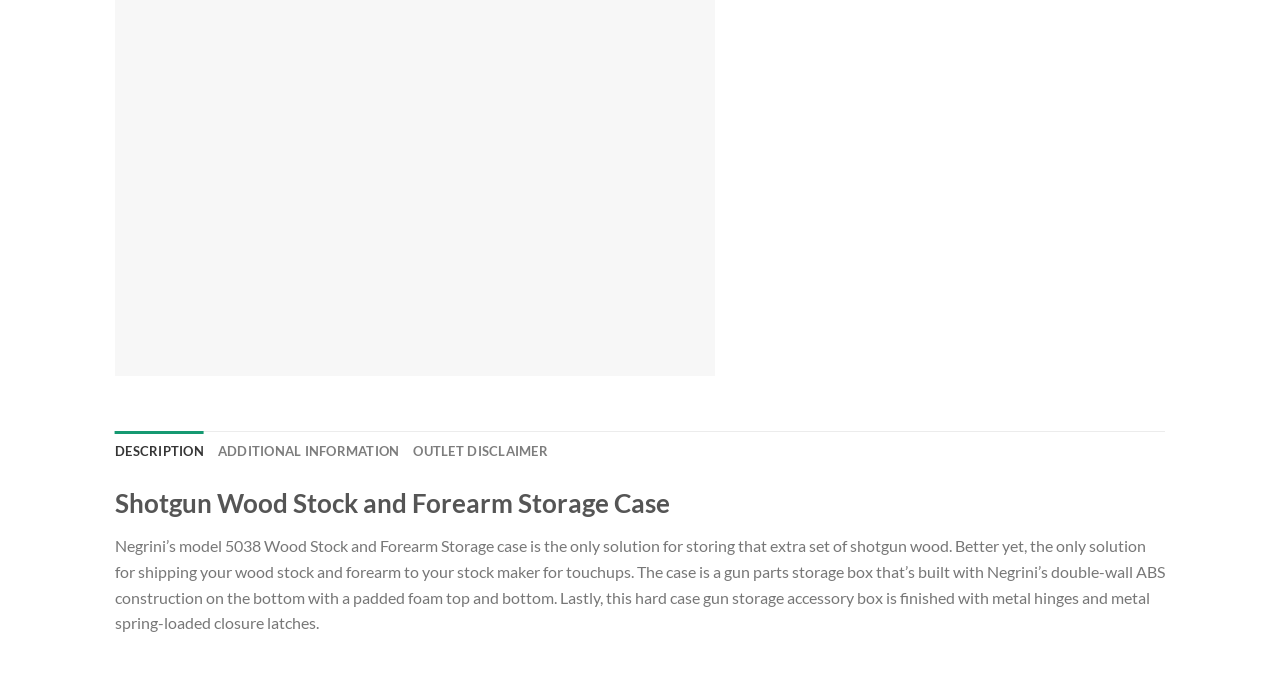What is the name of the shotgun wood stock and forearm storage case?
Give a detailed response to the question by analyzing the screenshot.

I found the answer by looking at the heading element which says 'Shotgun Wood Stock and Forearm Storage Case' and then looking at the static text element which describes the product, where it mentions 'Negrini’s model 5038 Wood Stock and Forearm Storage case'.